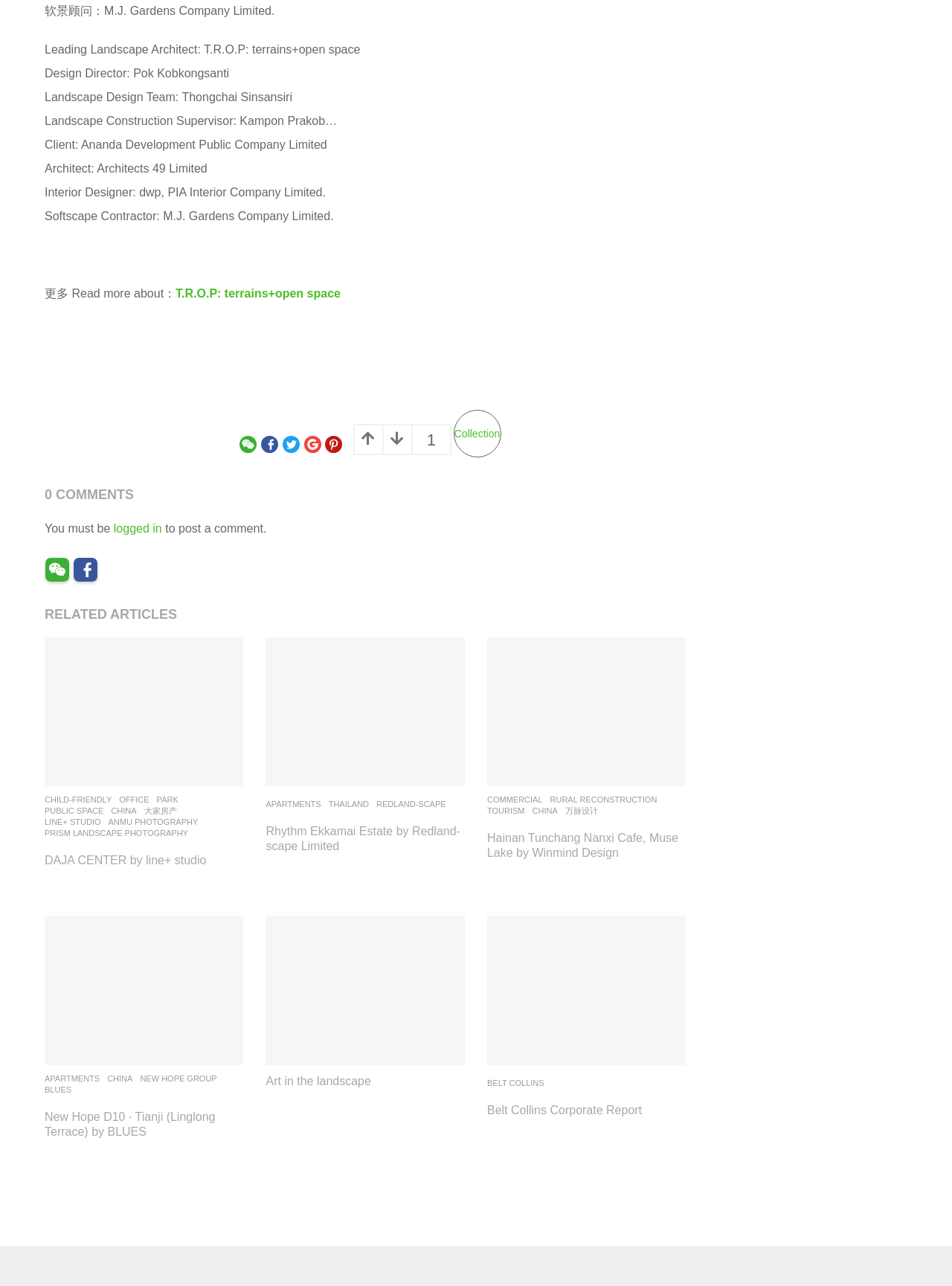Find the bounding box coordinates of the element you need to click on to perform this action: 'View RELATED ARTICLES'. The coordinates should be represented by four float values between 0 and 1, in the format [left, top, right, bottom].

[0.047, 0.473, 0.721, 0.484]